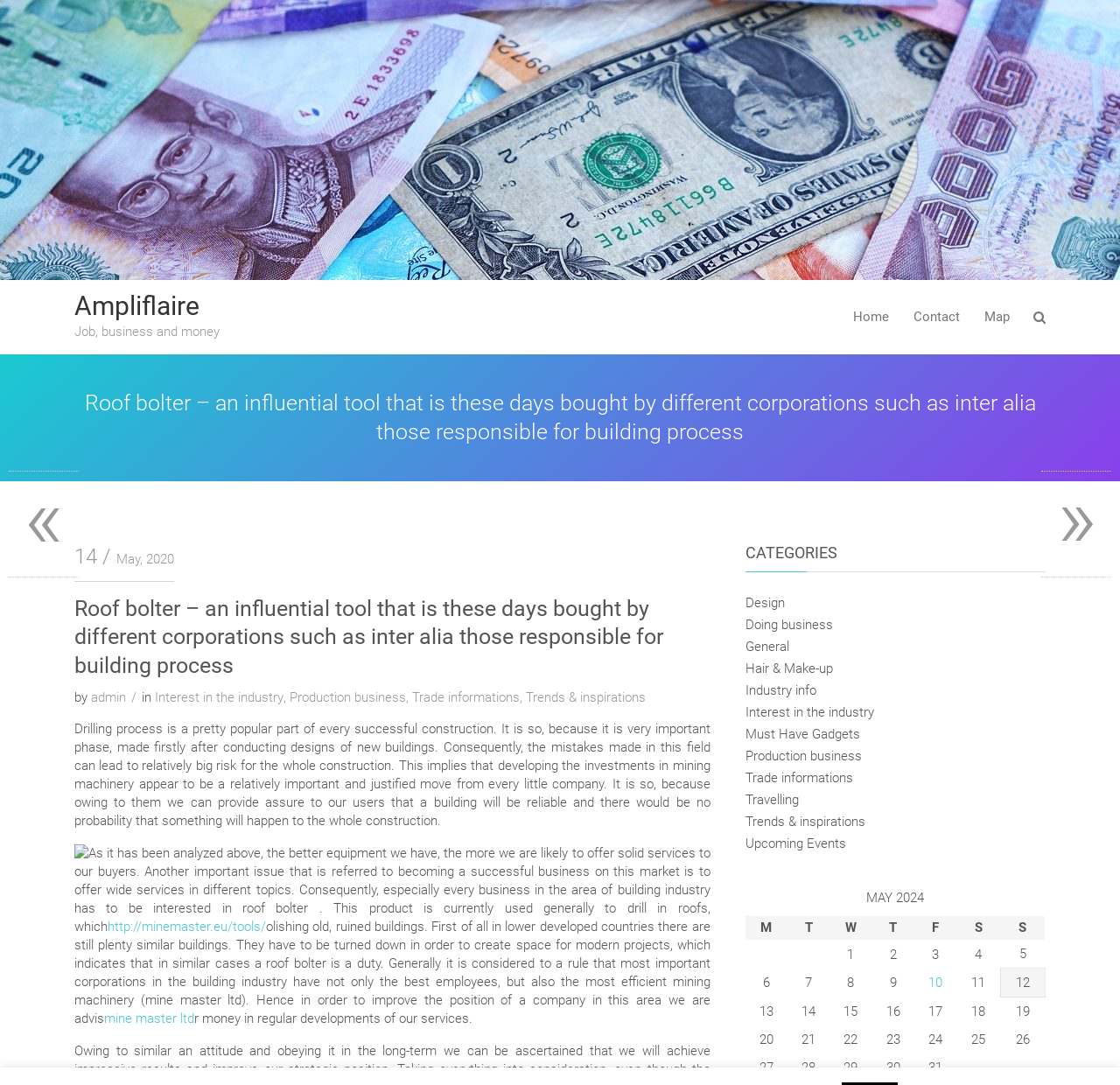Pinpoint the bounding box coordinates of the element you need to click to execute the following instruction: "Click on the 'Interest in the industry' link". The bounding box should be represented by four float numbers between 0 and 1, in the format [left, top, right, bottom].

[0.138, 0.635, 0.253, 0.652]